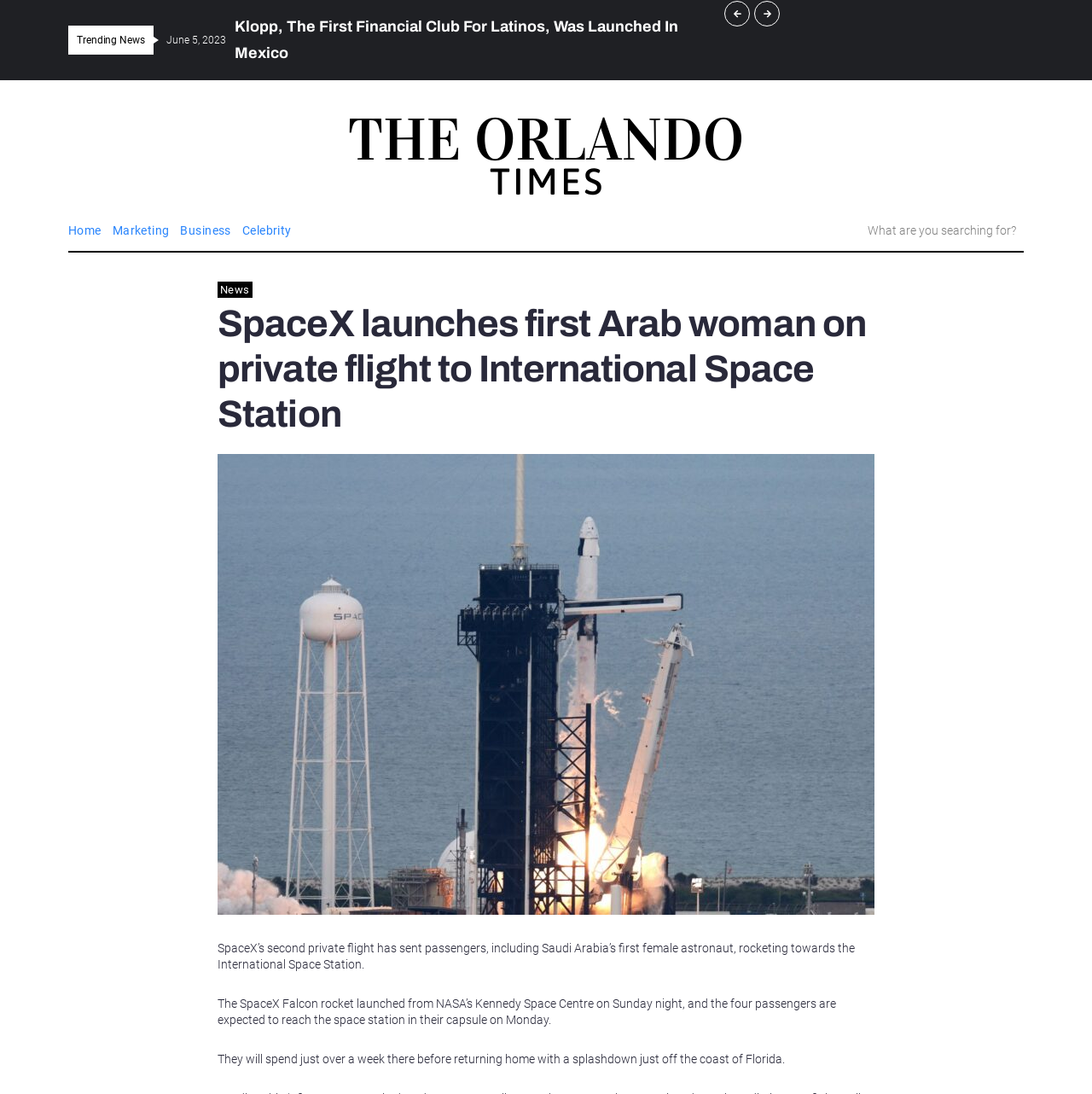Identify the bounding box coordinates of the clickable region necessary to fulfill the following instruction: "Read about Marketing". The bounding box coordinates should be four float numbers between 0 and 1, i.e., [left, top, right, bottom].

[0.103, 0.203, 0.155, 0.219]